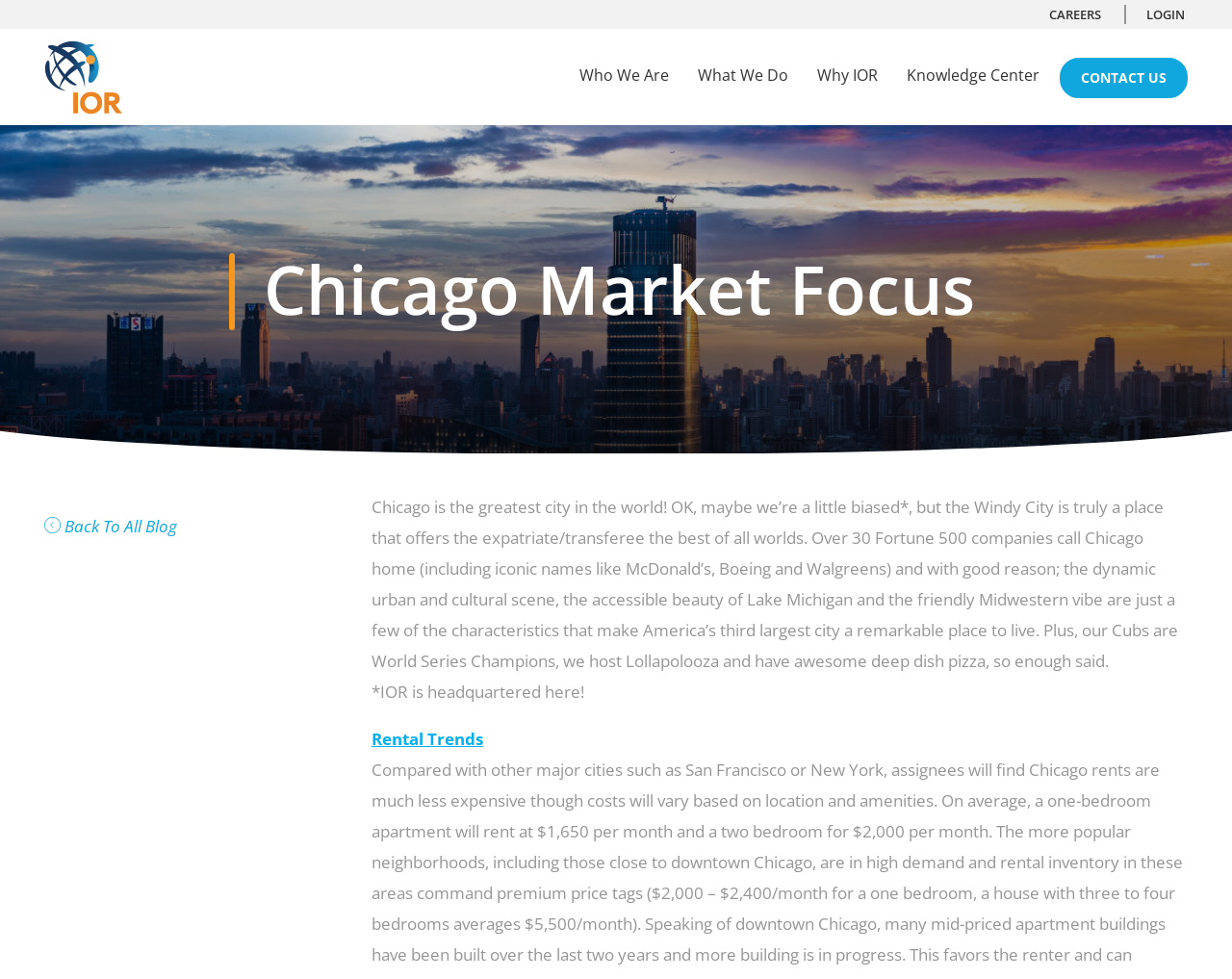Please answer the following question using a single word or phrase: 
How many Fortune 500 companies are in Chicago?

Over 30